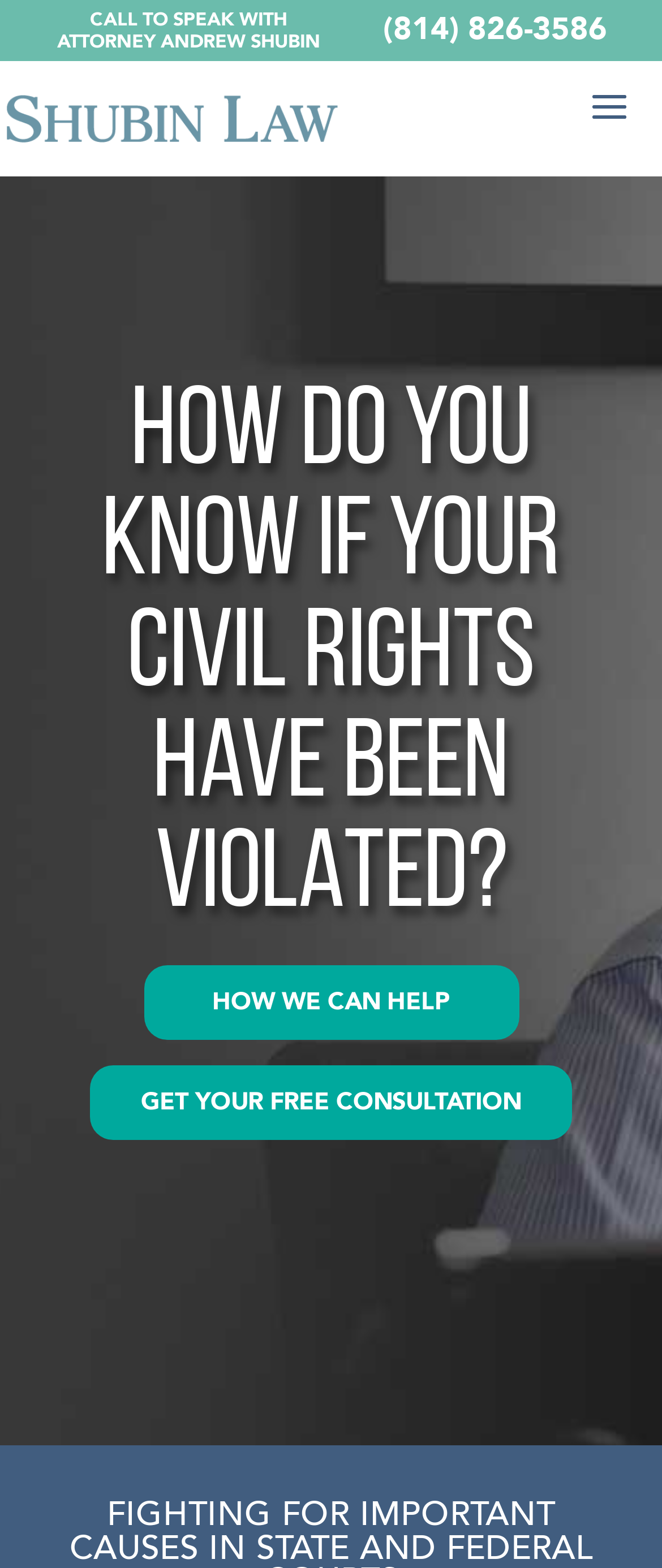Generate an in-depth caption that captures all aspects of the webpage.

The webpage is about civil rights violations and how to know if one's constitutional rights have been violated, as explored by civil rights lawyer Andrew Shubin. 

At the top of the page, there is a layout table that spans the entire width. Within this table, there are two lines of text: "CALL TO SPEAK WITH" and "ATTORNEY ANDREW SHUBIN", positioned side by side, with the latter being slightly below the former. To the right of these texts, there is a phone number "(814) 826-3586" in the form of a link.

Below this section, there is a link to "Workplace Sexual Harassment Lawyer" accompanied by an image of the same title, taking up about half of the page's width. 

Further down, there is a prominent heading "HOW DO YOU KNOW IF YOUR CIVIL RIGHTS HAVE BEEN VIOLATED?" that spans most of the page's width. 

Underneath the heading, there are two links: "HOW WE CAN HELP" and "GET YOUR FREE CONSULTATION", positioned side by side, with the latter being slightly to the right and below the former.